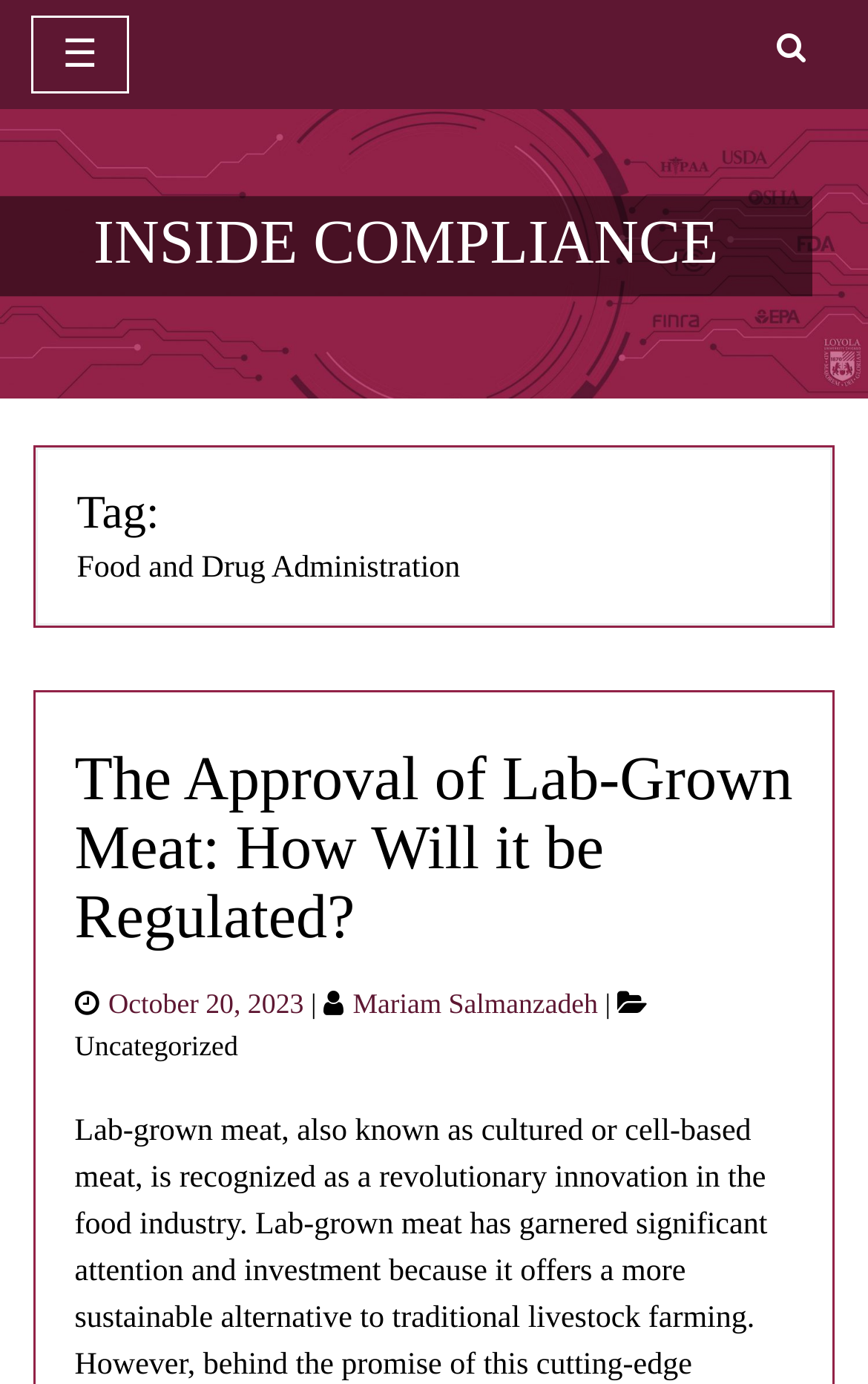Reply to the question with a single word or phrase:
What is the function of the search link?

To search the website